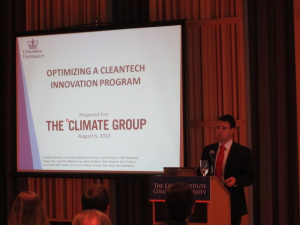Analyze the image and give a detailed response to the question:
What is the date of the event?

The date of the event is explicitly mentioned in the caption as August 6, 2013, which is associated with Columbia University.